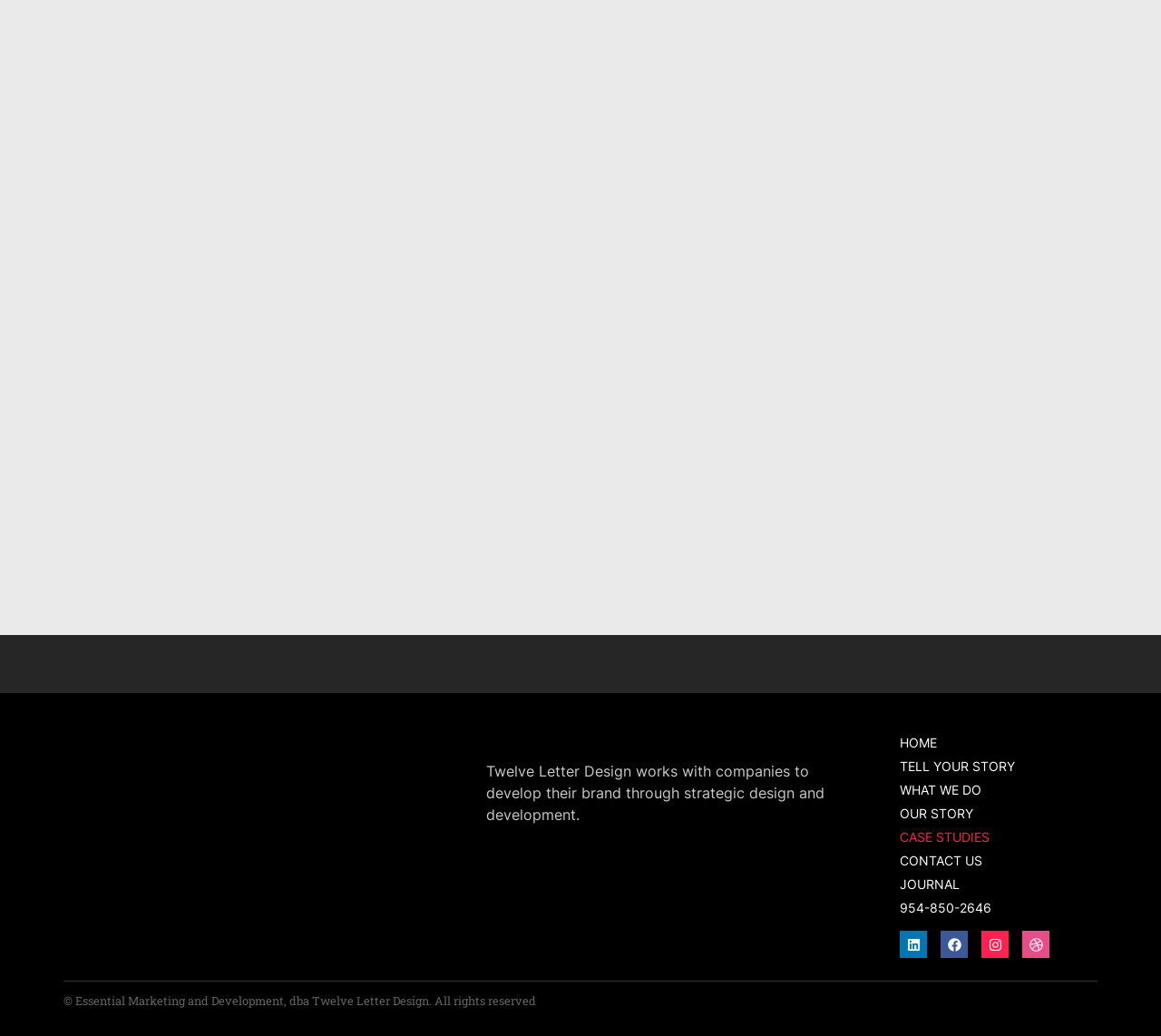Please give a succinct answer to the question in one word or phrase:
How many navigation links are present on the webpage?

7